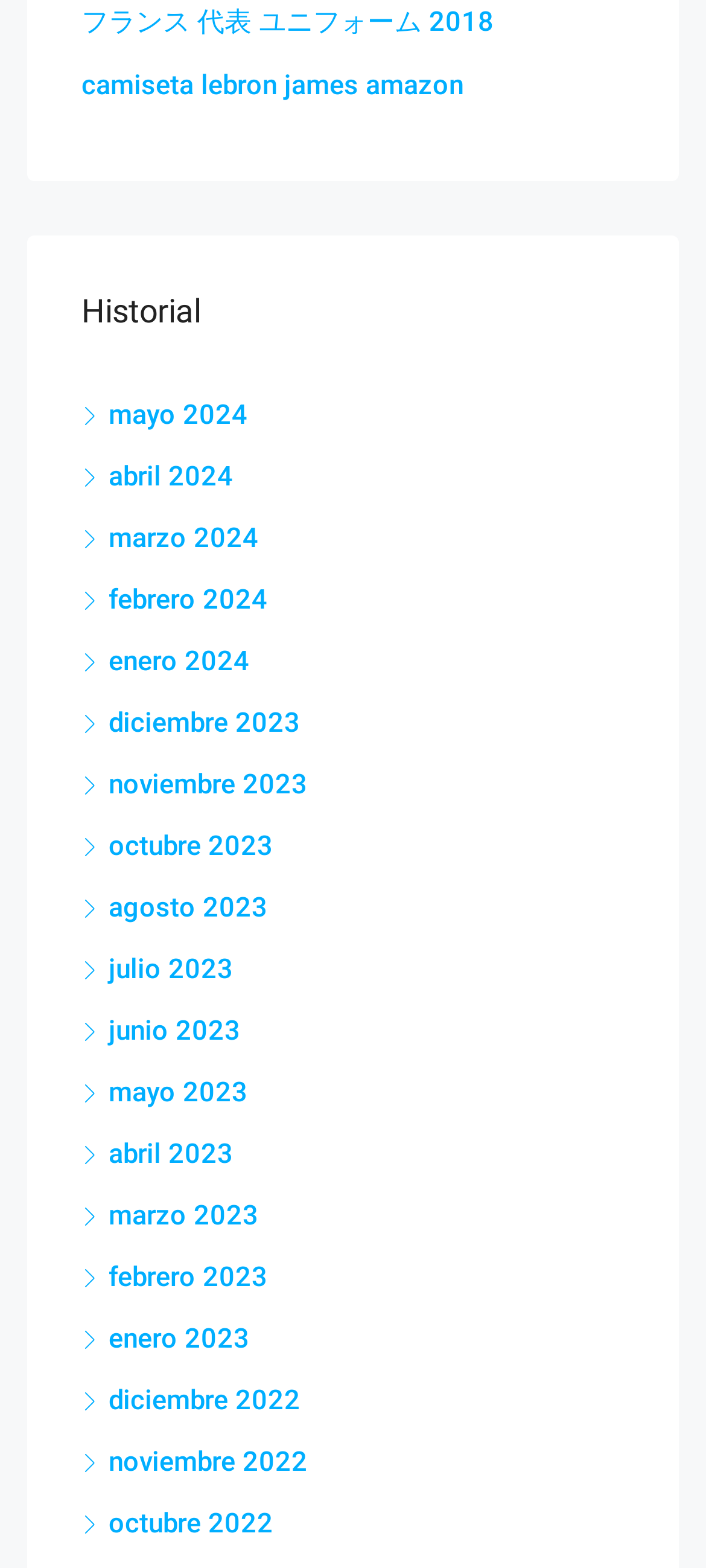Please find the bounding box coordinates of the element that must be clicked to perform the given instruction: "Explore data for Enero 2024". The coordinates should be four float numbers from 0 to 1, i.e., [left, top, right, bottom].

[0.115, 0.411, 0.354, 0.432]